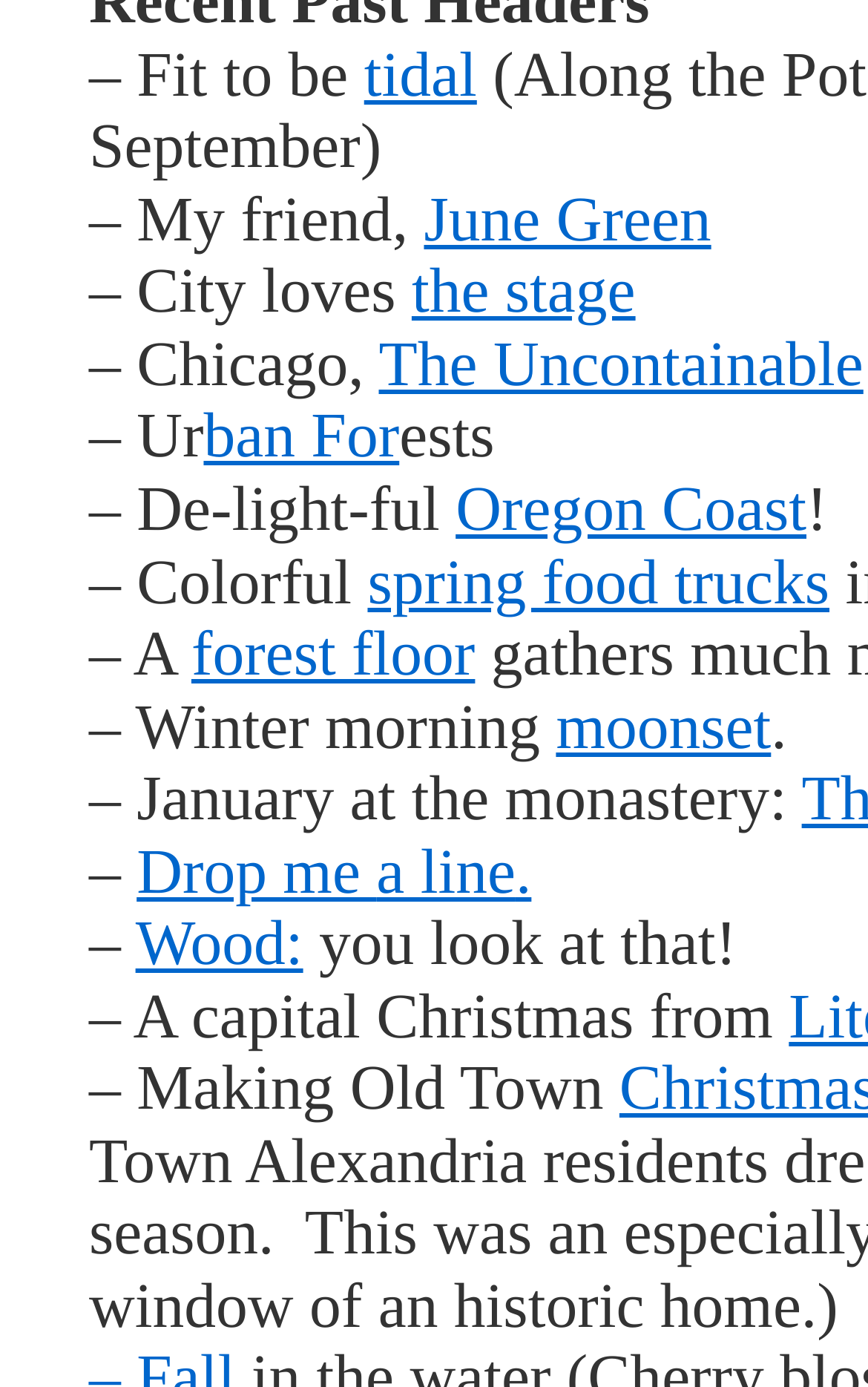Please reply with a single word or brief phrase to the question: 
What is the last text on the webpage?

– Making Old Town